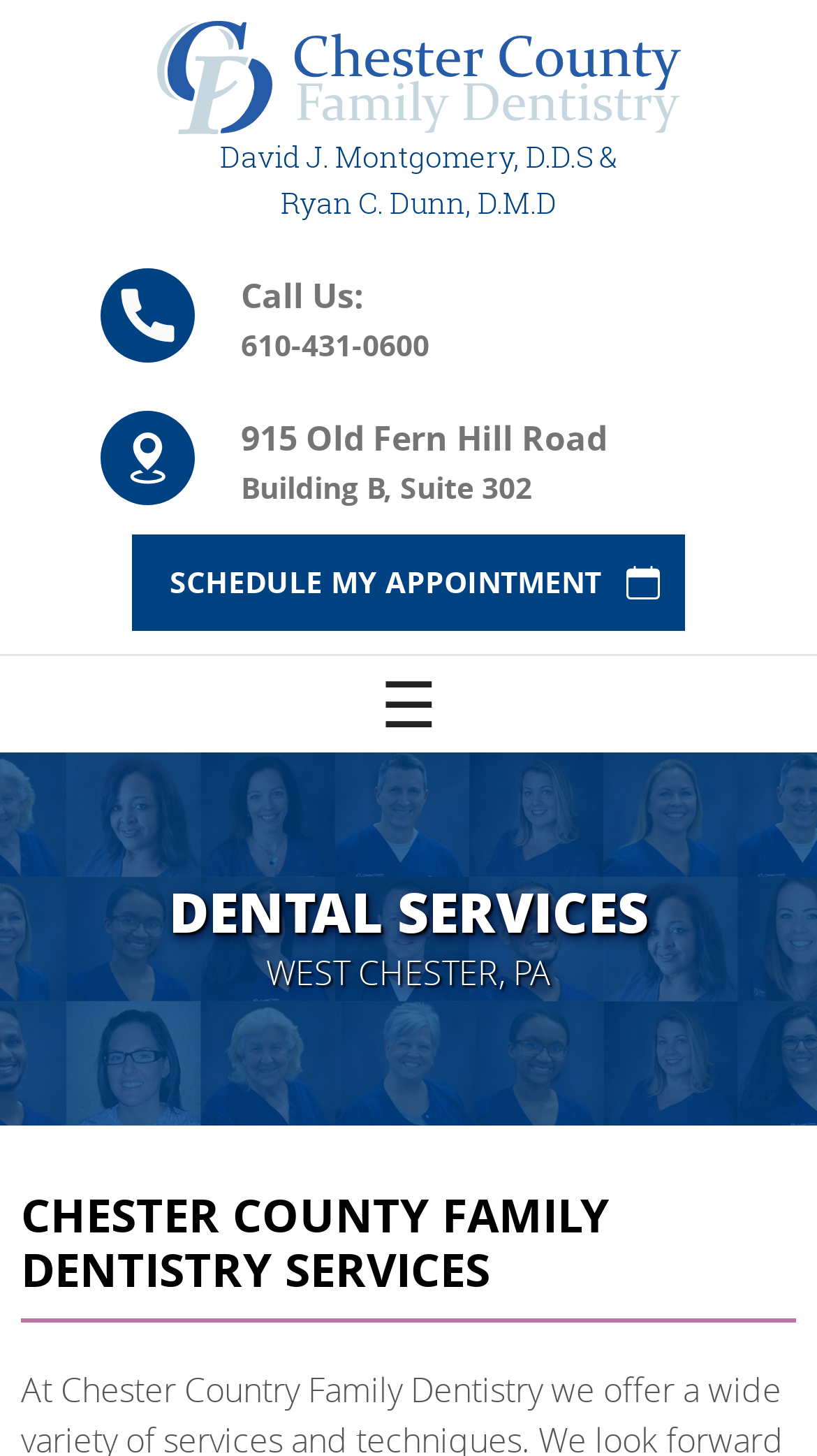Please answer the following question using a single word or phrase: 
What is the address of the dental office?

915 Old Fern Hill Road Building B, Suite 302